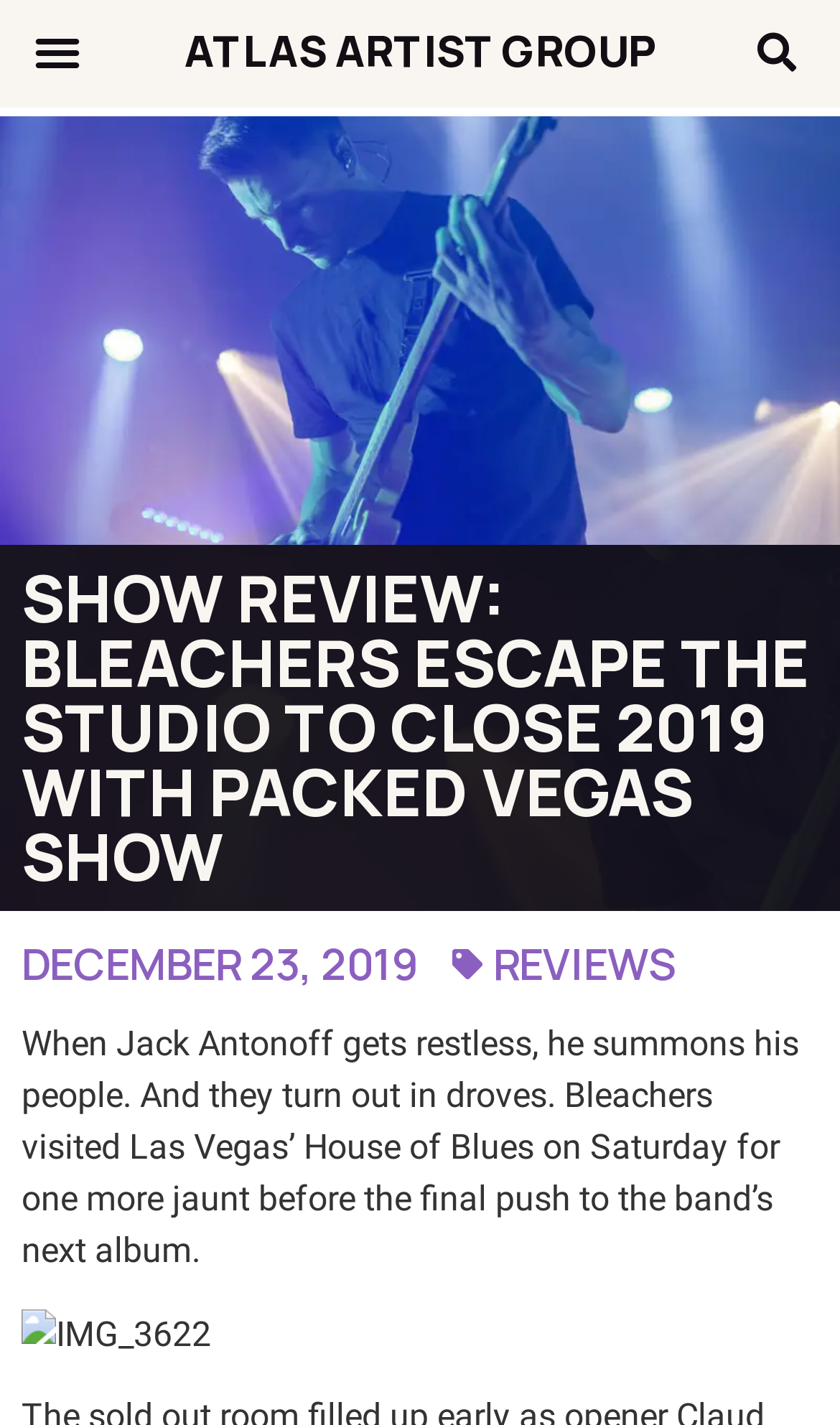Please give a concise answer to this question using a single word or phrase: 
How many images are on the webpage?

1